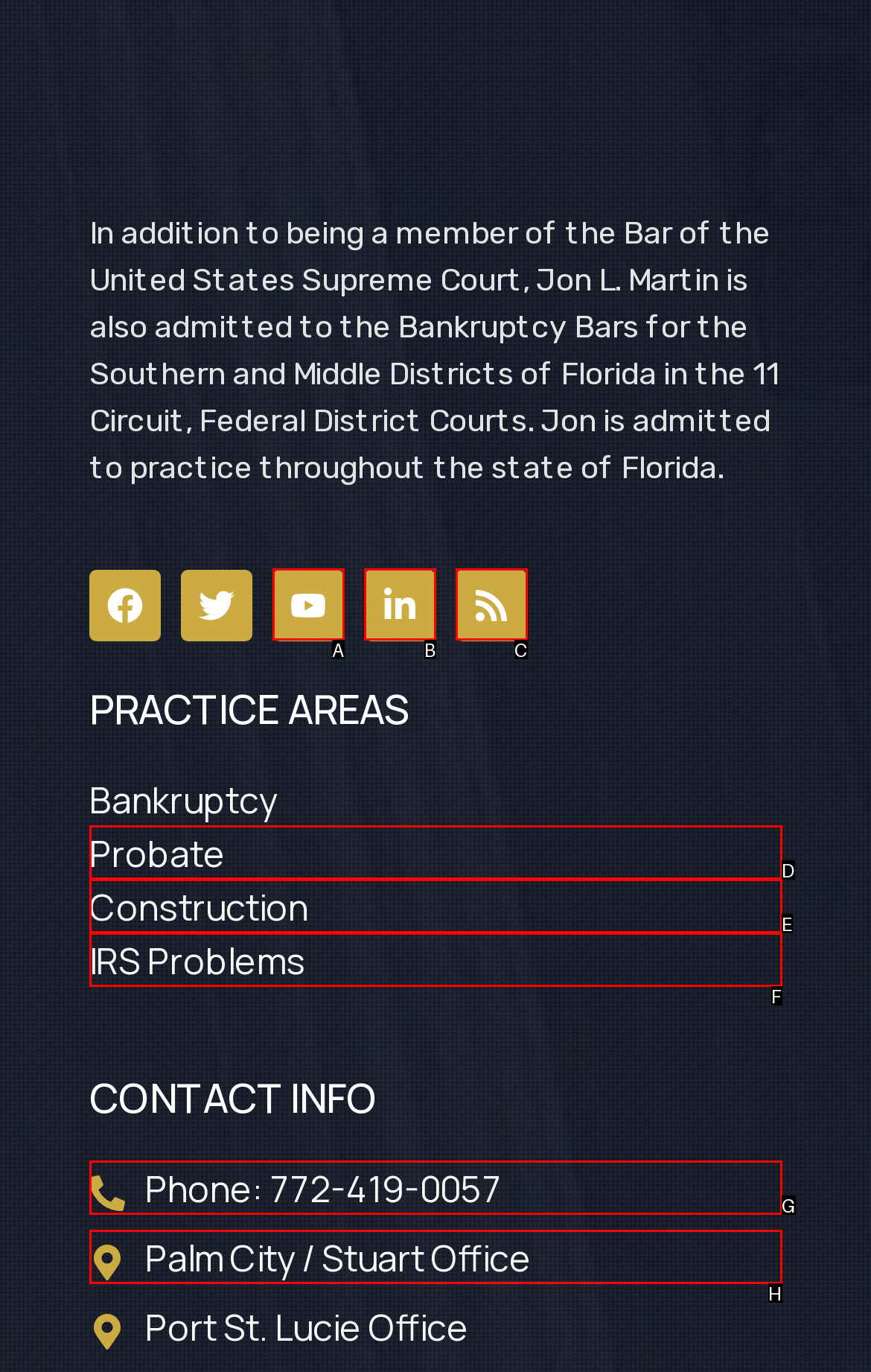Given the element description: March 28, 2014, choose the HTML element that aligns with it. Indicate your choice with the corresponding letter.

None